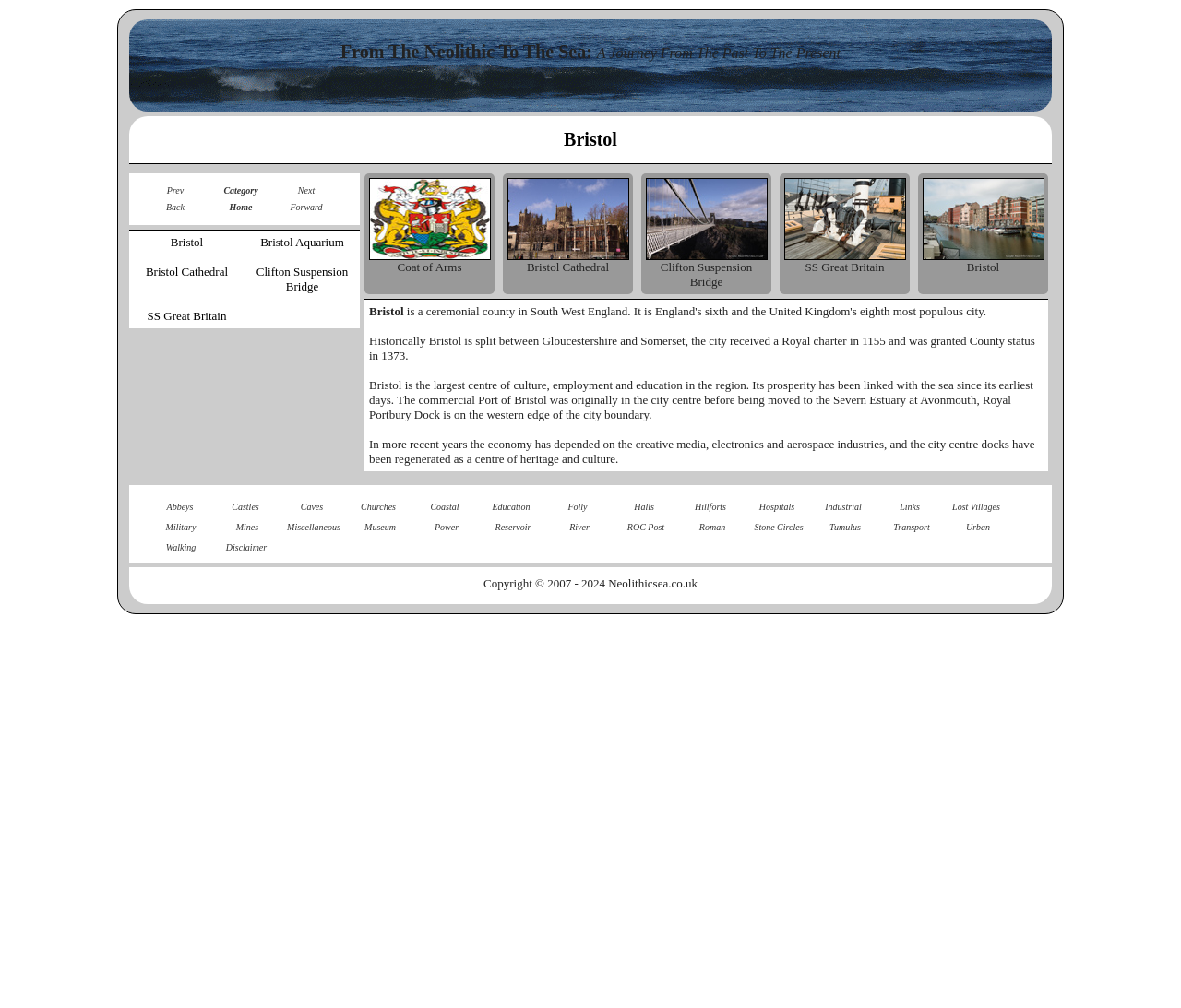Using the description "parent_node: Bristol Cathedral", predict the bounding box of the relevant HTML element.

[0.429, 0.209, 0.532, 0.223]